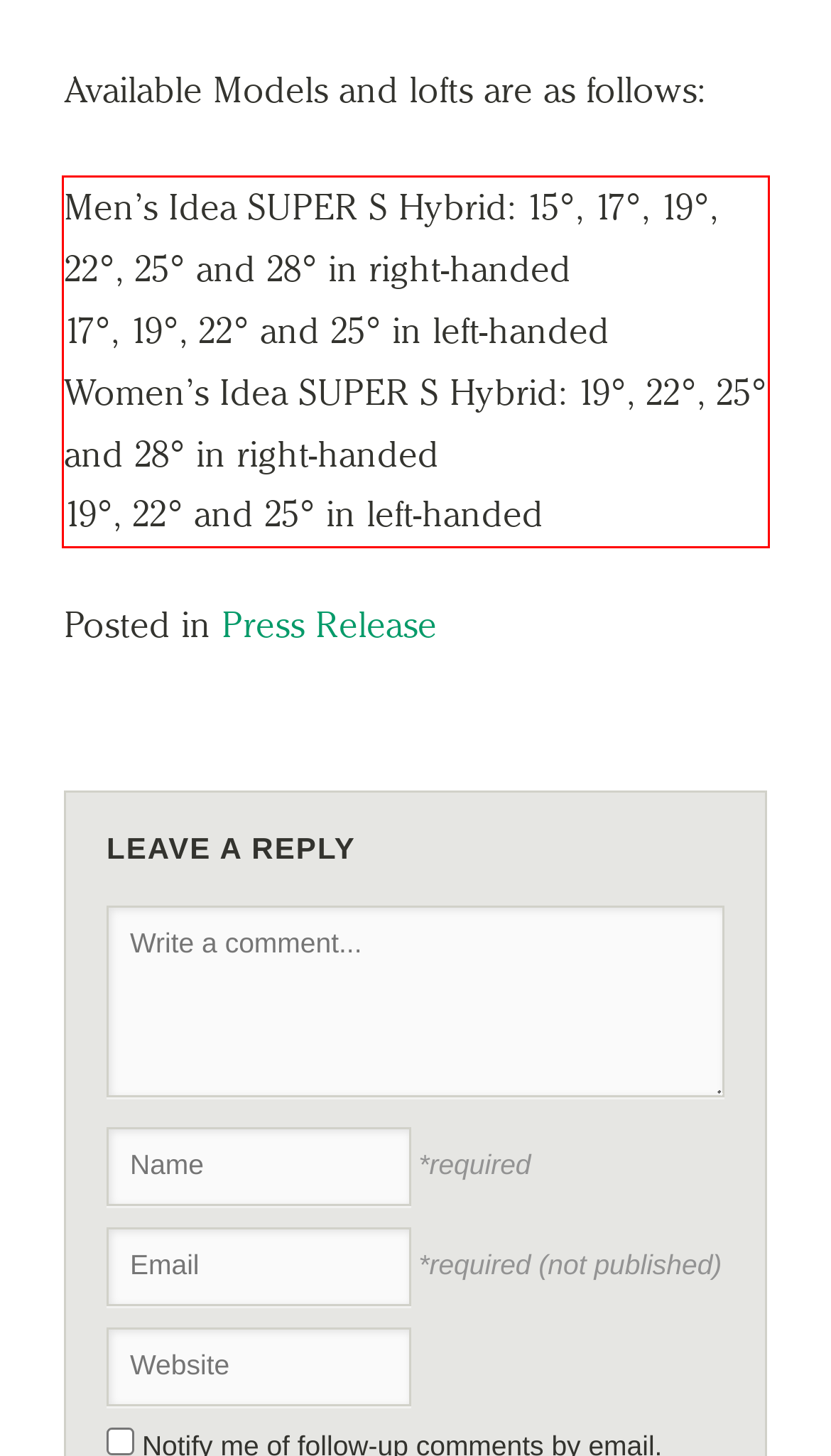Using the provided screenshot of a webpage, recognize and generate the text found within the red rectangle bounding box.

Men’s Idea SUPER S Hybrid: 15°, 17°, 19°, 22°, 25° and 28° in right-handed 17°, 19°, 22° and 25° in left-handed Women’s Idea SUPER S Hybrid: 19°, 22°, 25° and 28° in right-handed 19°, 22° and 25° in left-handed